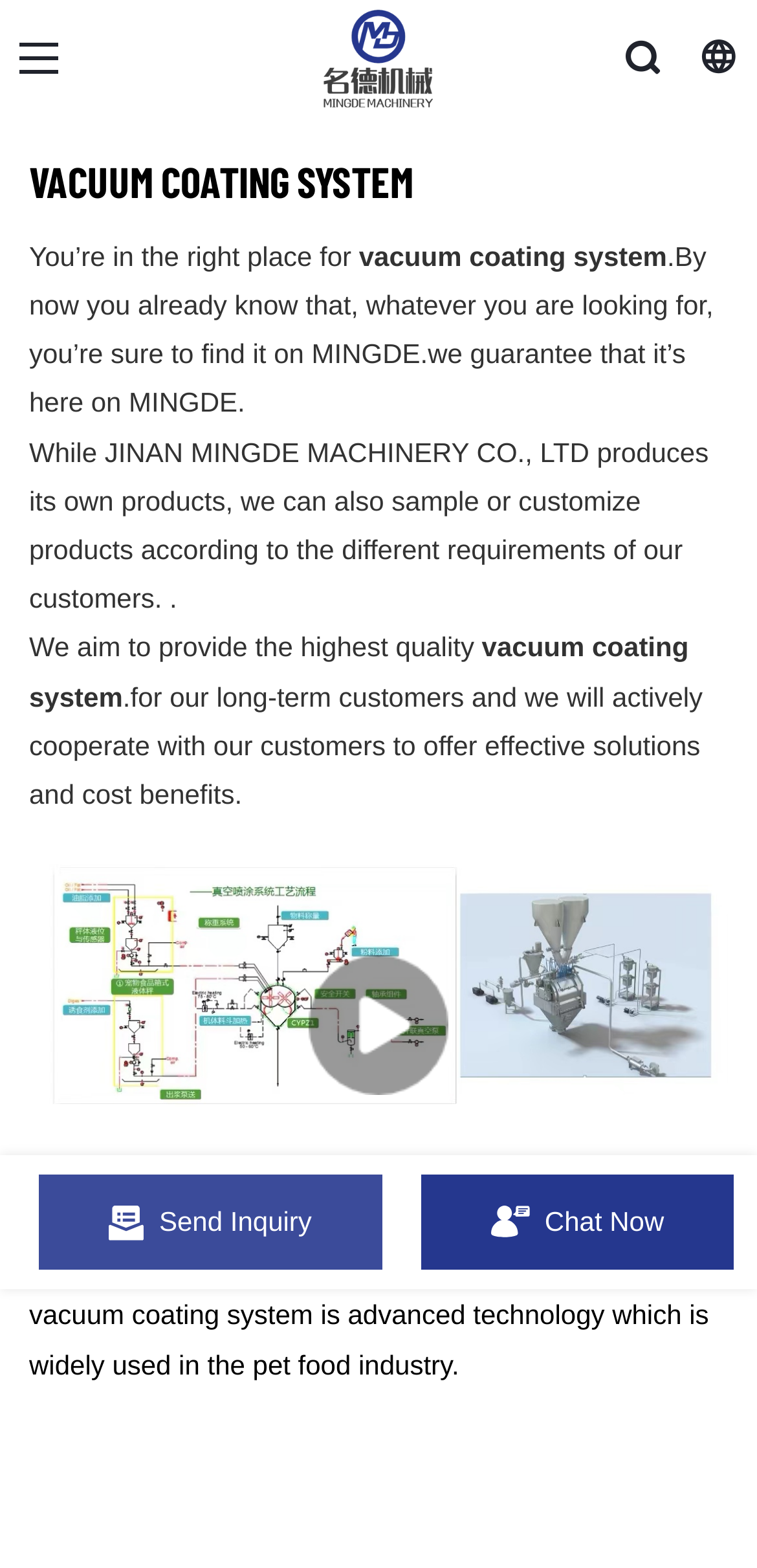Identify the text that serves as the heading for the webpage and generate it.

VACUUM COATING SYSTEM